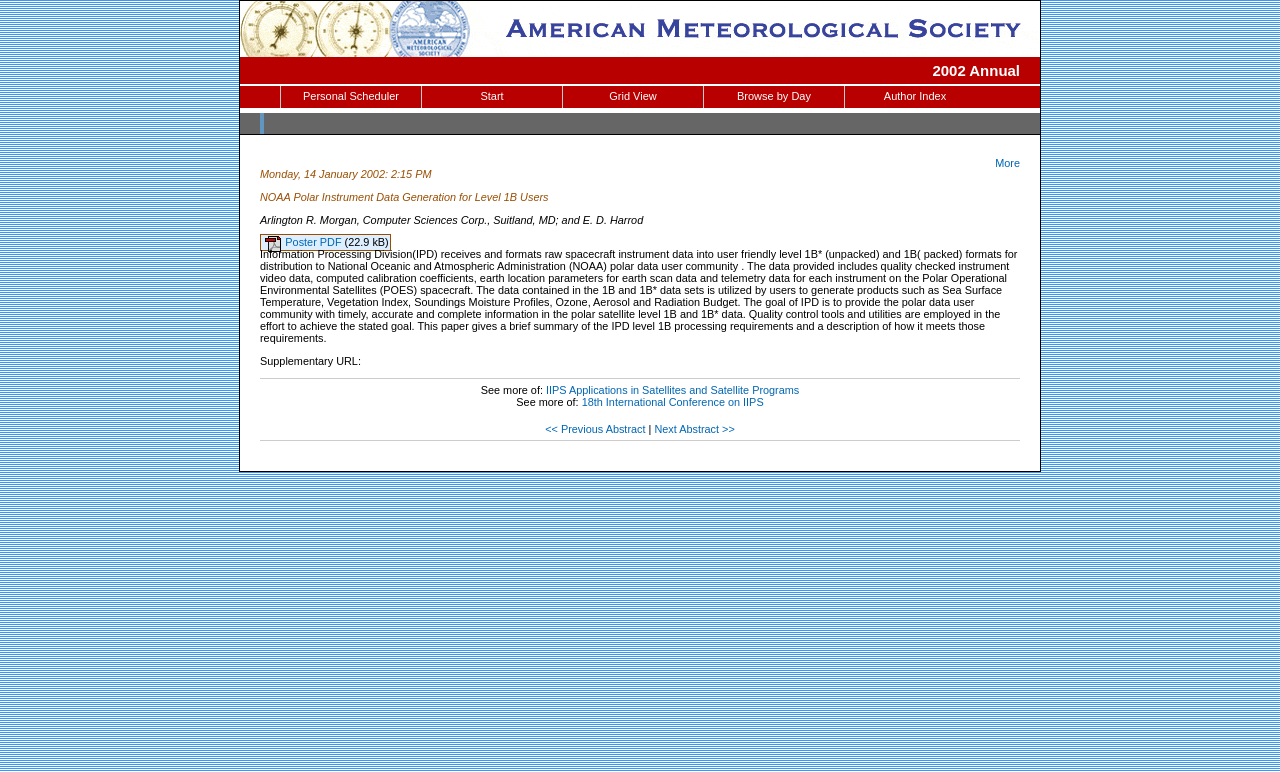Please identify the bounding box coordinates of the element that needs to be clicked to execute the following command: "read about general checkup". Provide the bounding box using four float numbers between 0 and 1, formatted as [left, top, right, bottom].

None